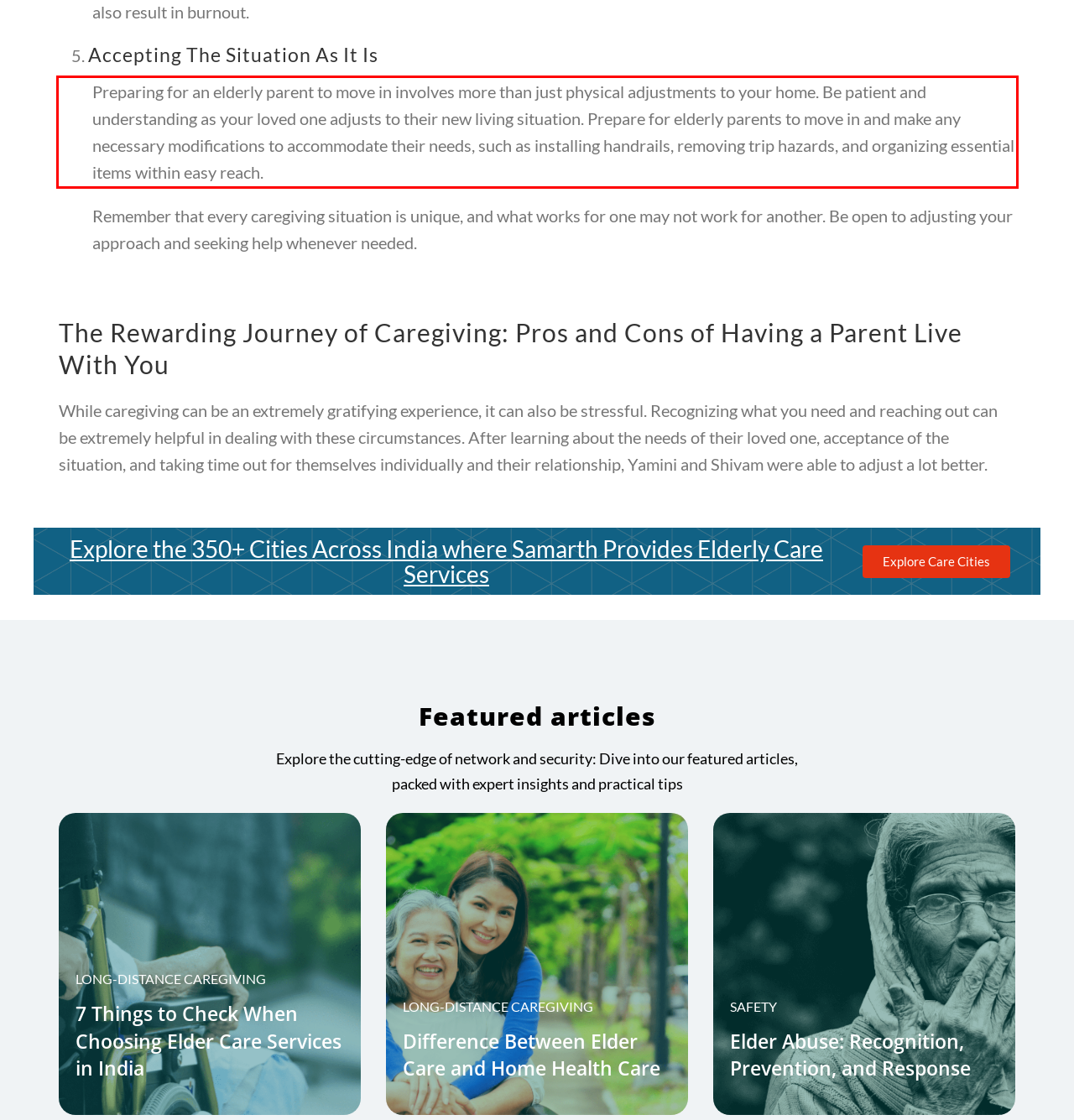Examine the screenshot of the webpage, locate the red bounding box, and generate the text contained within it.

Preparing for an elderly parent to move in involves more than just physical adjustments to your home. Be patient and understanding as your loved one adjusts to their new living situation. Prepare for elderly parents to move in and make any necessary modifications to accommodate their needs, such as installing handrails, removing trip hazards, and organizing essential items within easy reach.